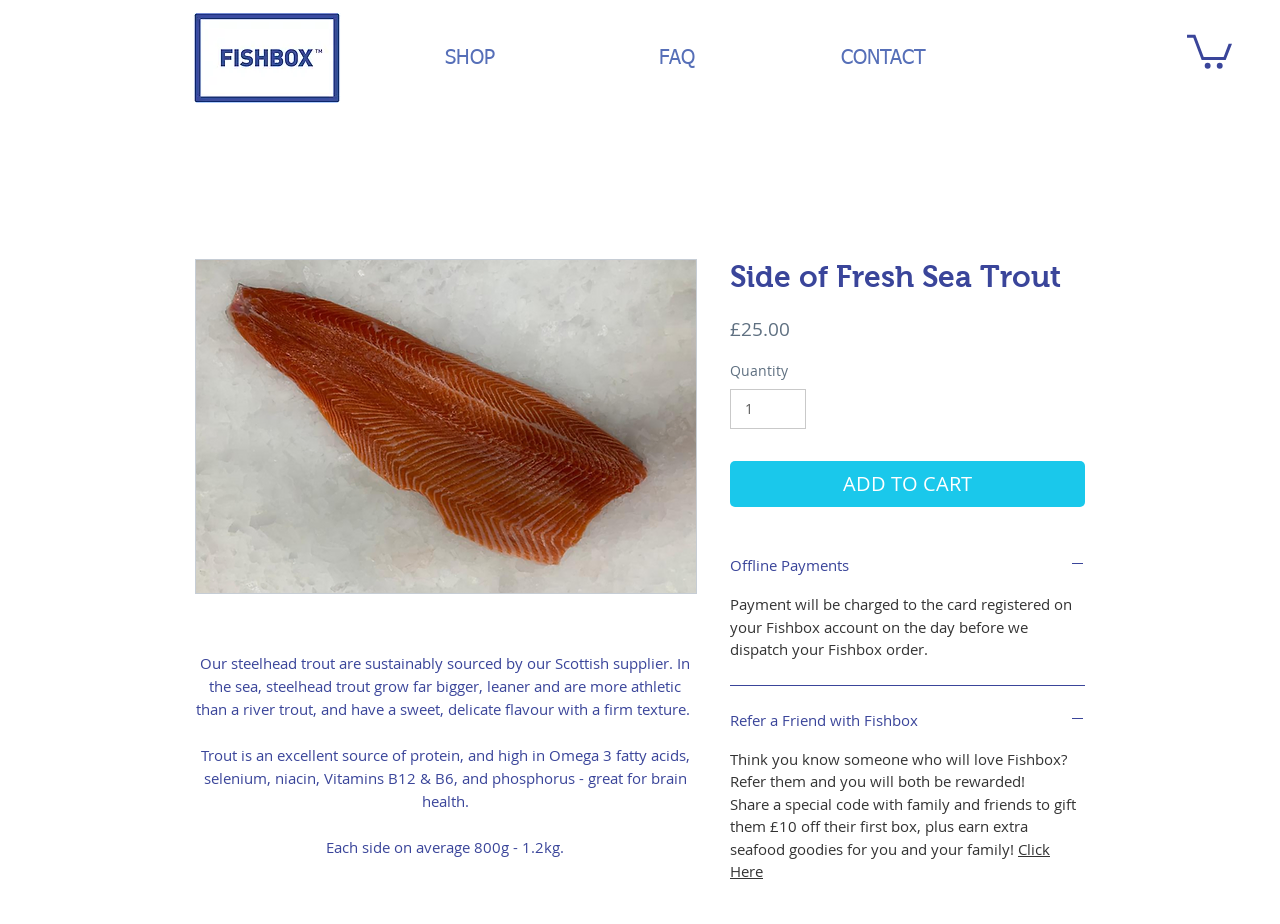What happens when payment is made?
Using the visual information, answer the question in a single word or phrase.

Charged to card